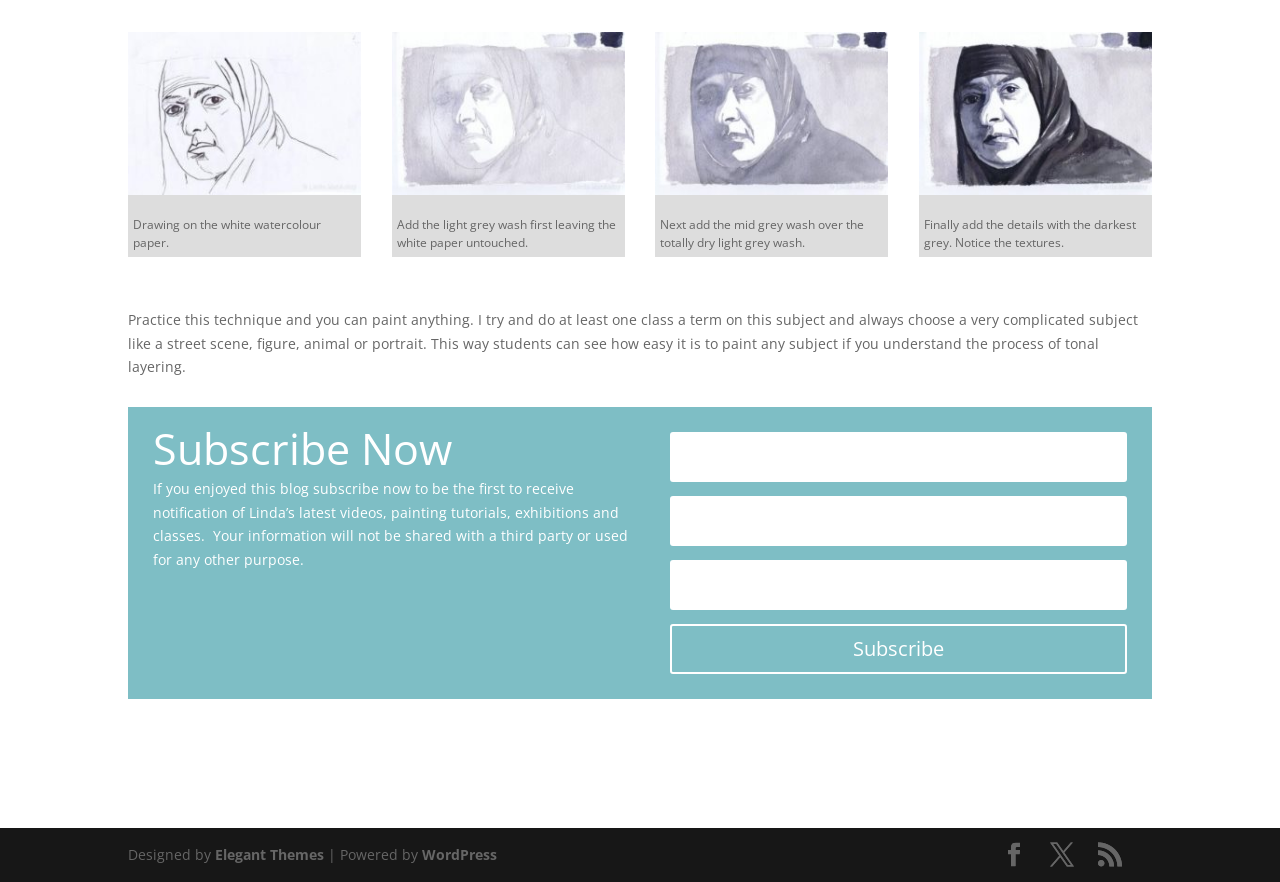Pinpoint the bounding box coordinates of the clickable element to carry out the following instruction: "Visit Elegant Themes website."

[0.168, 0.958, 0.253, 0.98]